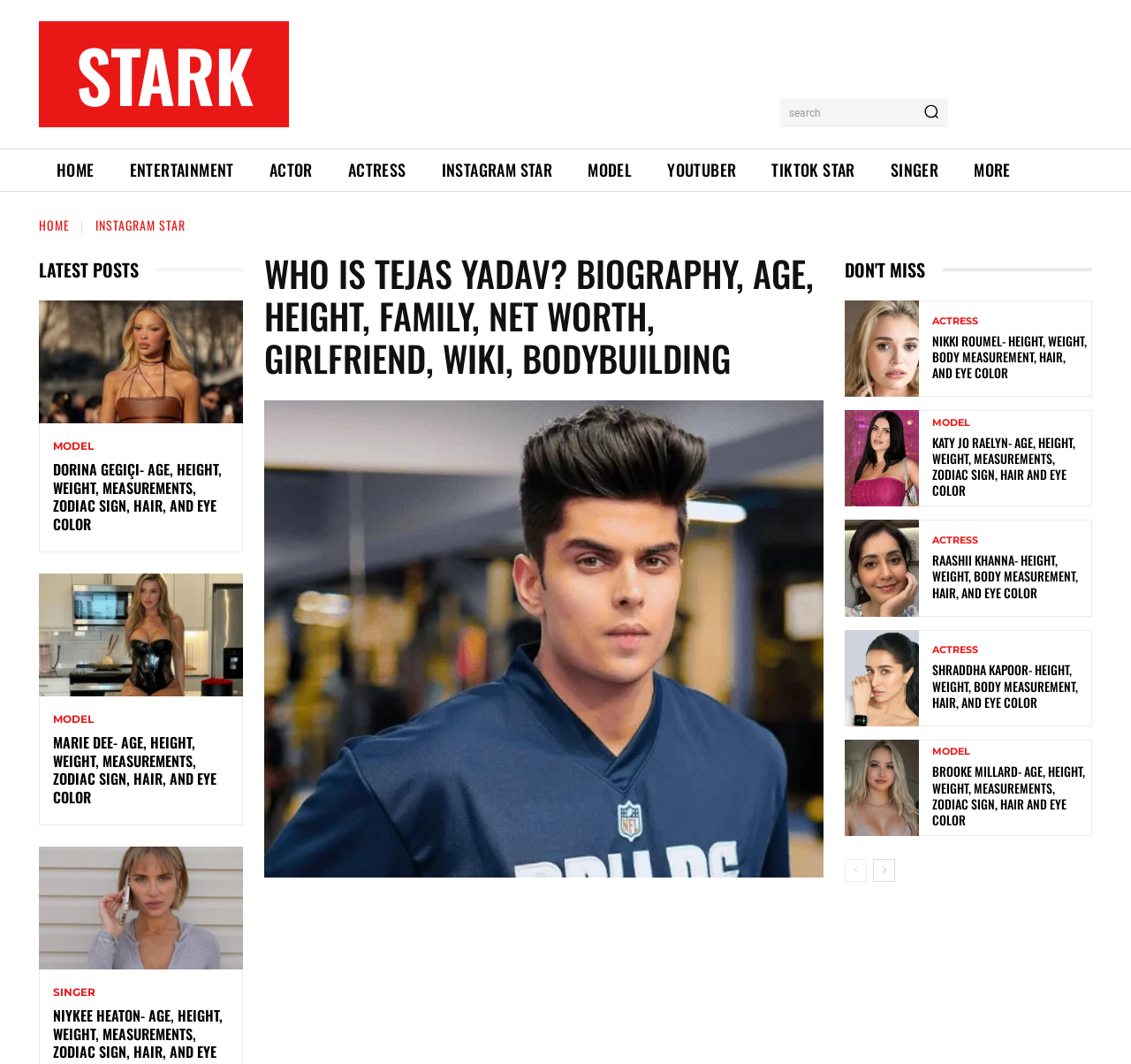What is the purpose of the search bar?
Look at the screenshot and provide an in-depth answer.

I inferred the purpose of the search bar by looking at the context in which it is placed. The webpage is about celebrities, and the search bar is located at the top-right corner, which is a common location for search bars. Therefore, it is likely that the search bar is meant to search for celebrities.